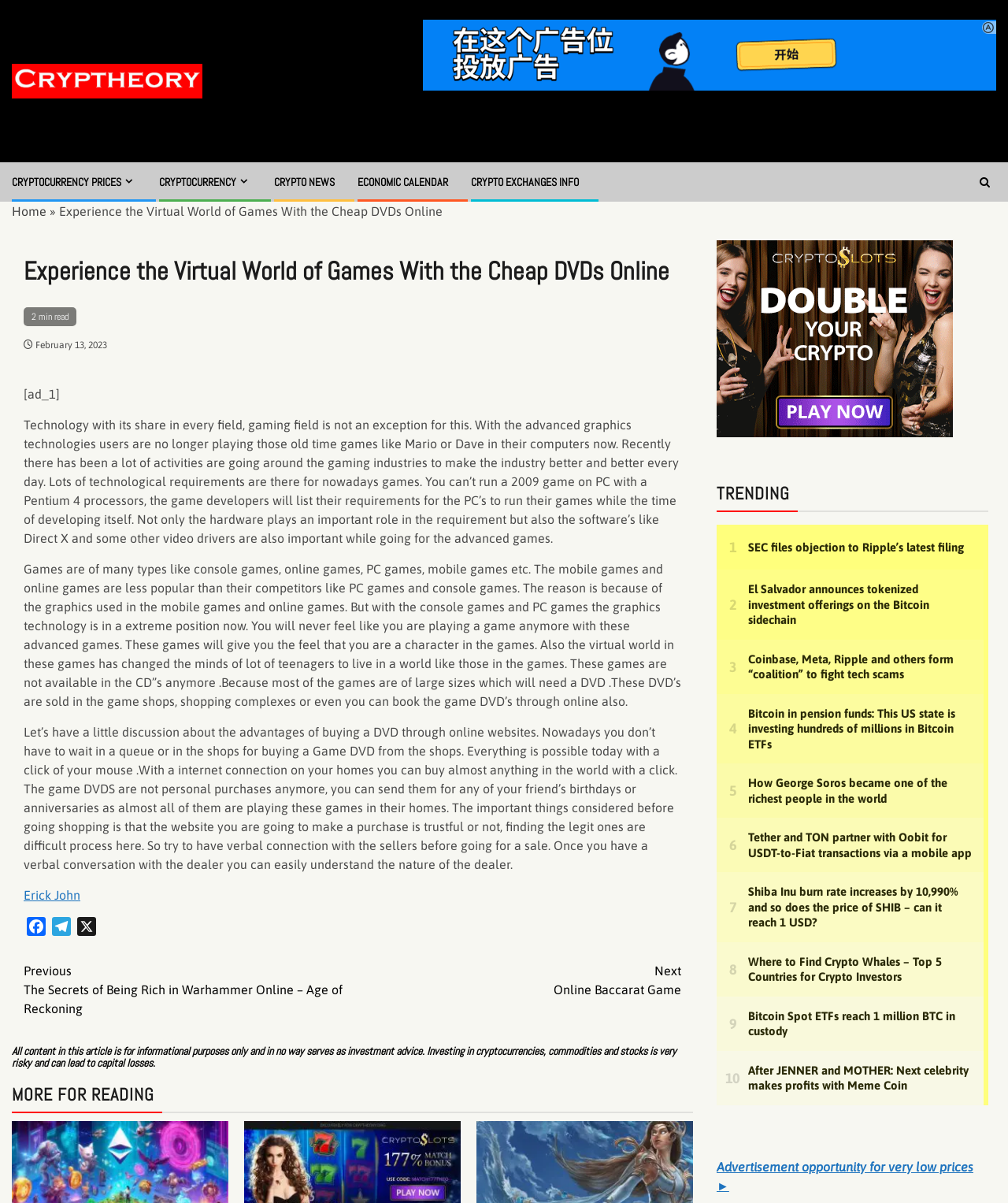What is the purpose of buying a DVD through online websites?
Answer the question based on the image using a single word or a brief phrase.

Convenience